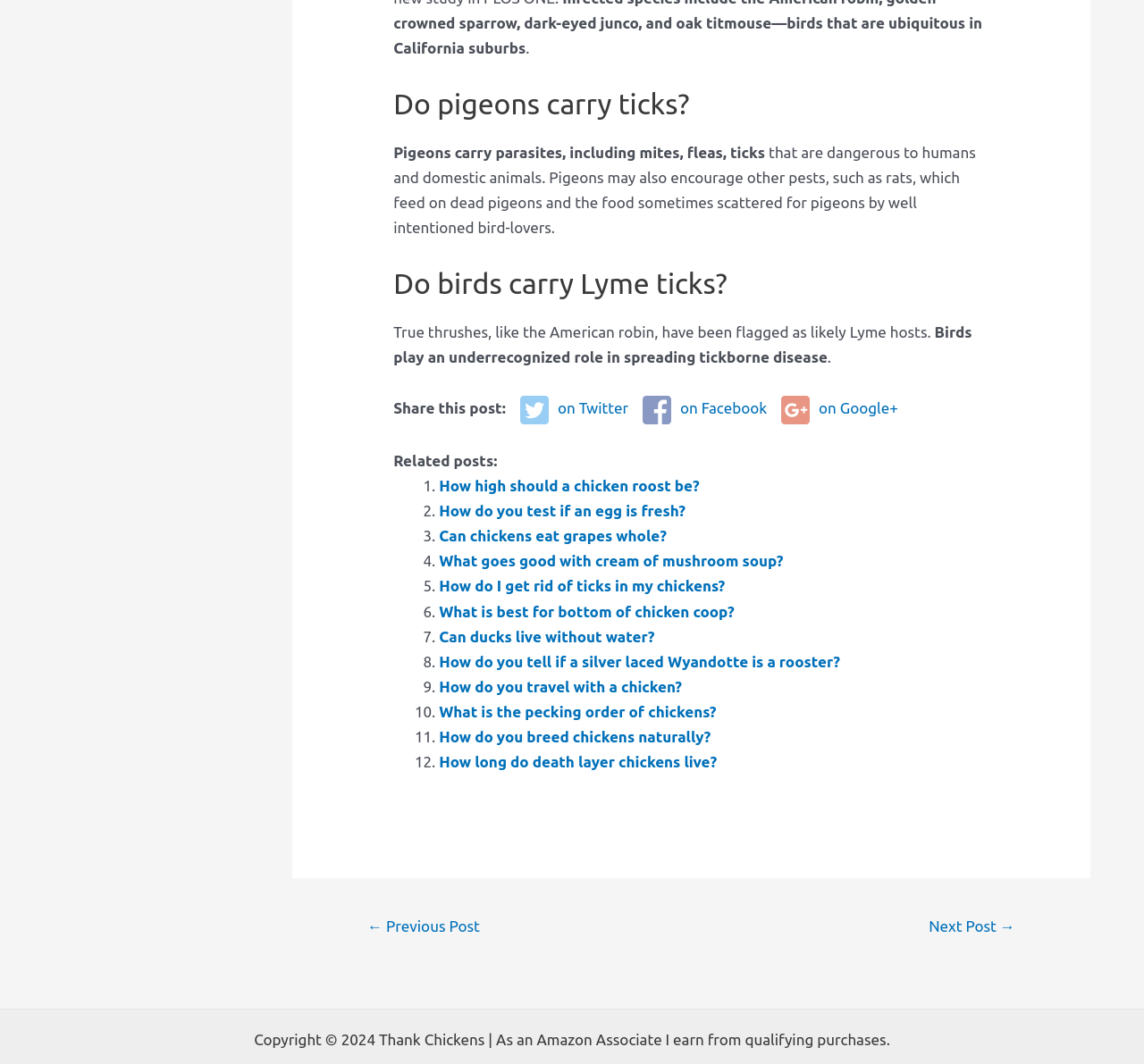What is the role of birds in spreading tickborne disease?
Based on the image, give a concise answer in the form of a single word or short phrase.

Underrecognized